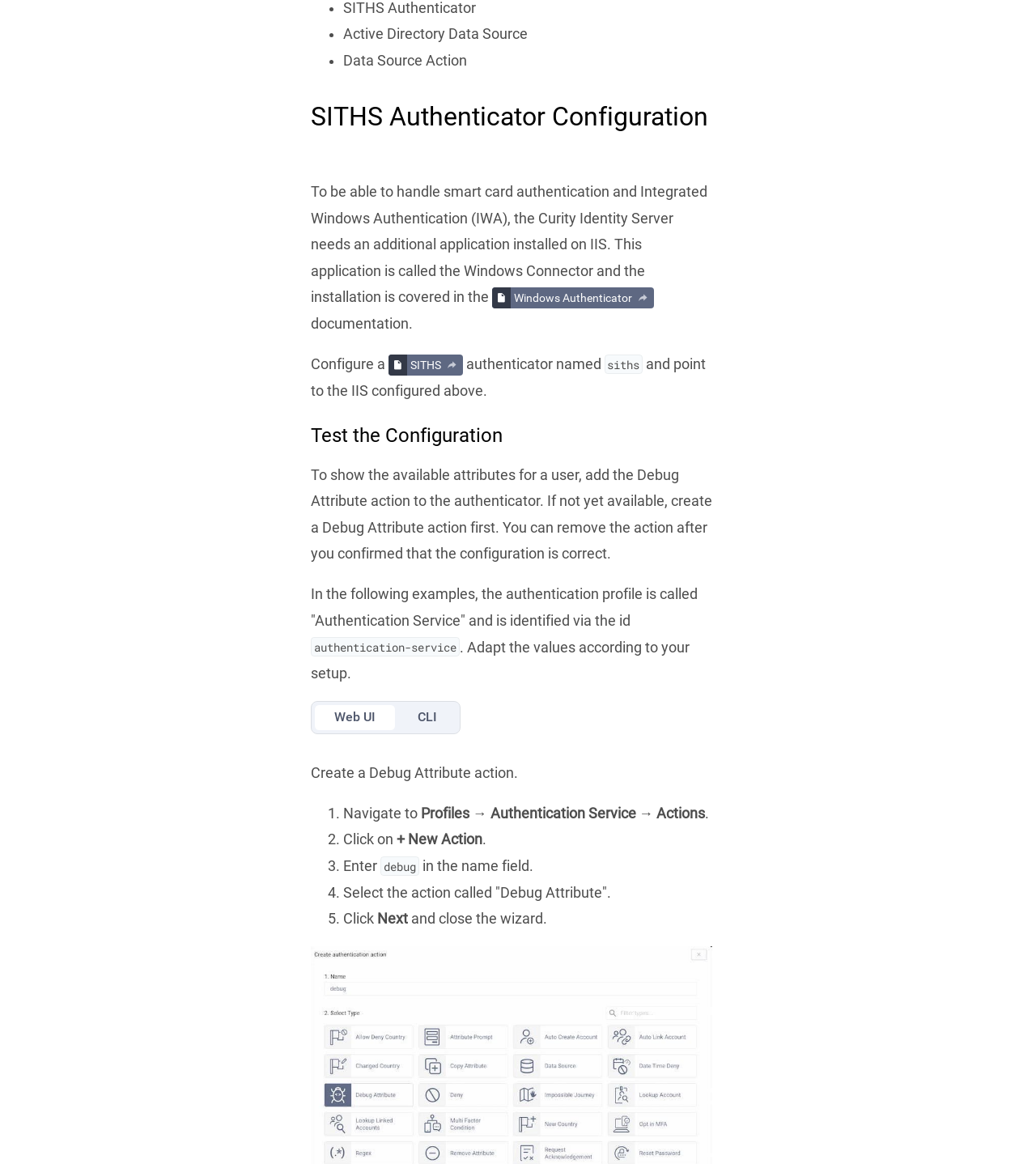Please locate the bounding box coordinates of the element that should be clicked to complete the given instruction: "Explore Tokens and Claims".

[0.026, 0.079, 0.262, 0.118]